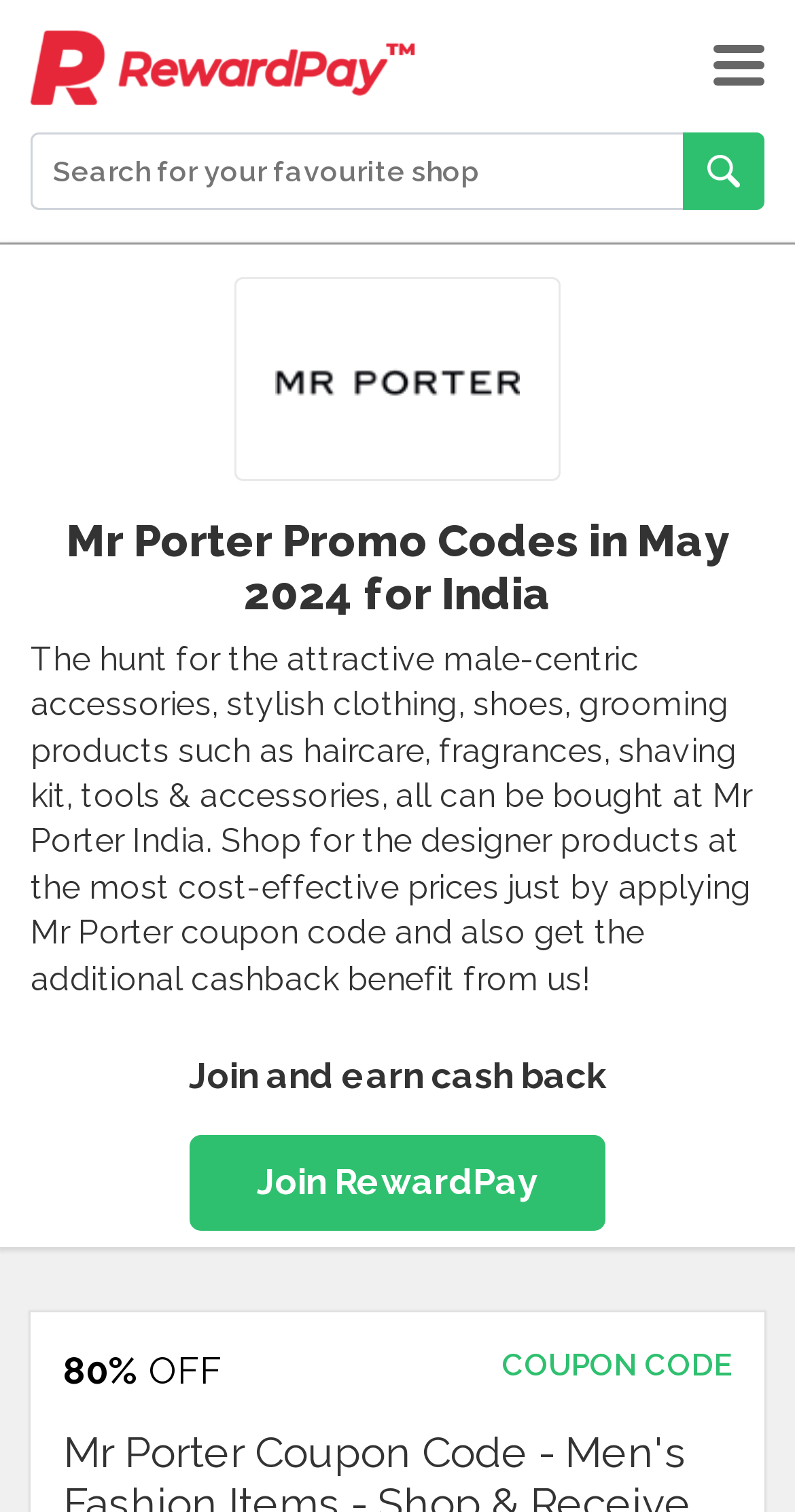Using the element description parent_node: SEARCH title="menu", predict the bounding box coordinates for the UI element. Provide the coordinates in (top-left x, top-left y, bottom-right x, bottom-right y) format with values ranging from 0 to 1.

[0.897, 0.04, 0.962, 0.046]